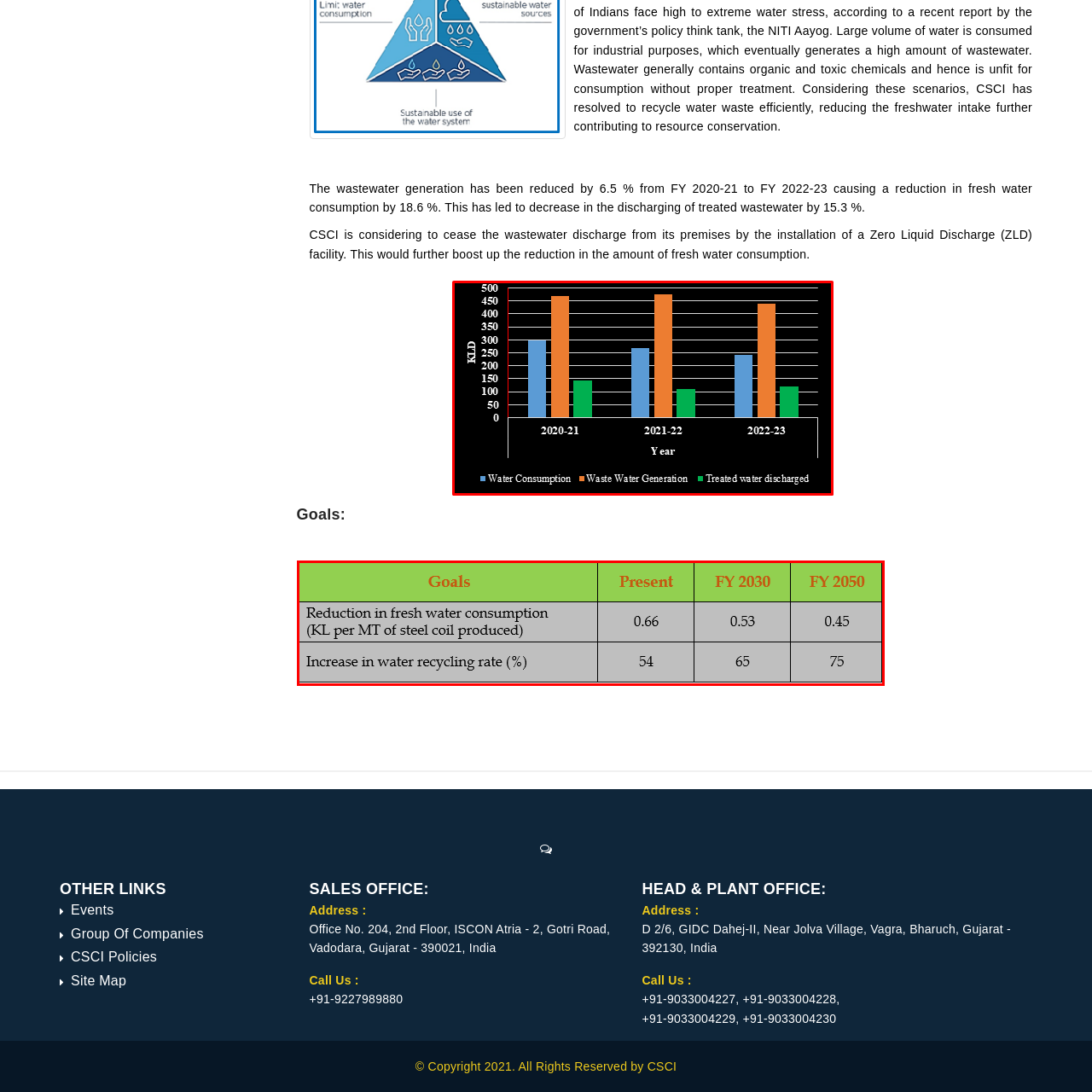Explain in detail what is happening in the image that is surrounded by the red box.

The image presents a detailed table outlining the goals related to water consumption and recycling rates for the years present, FY 2030, and FY 2050. The first row indicates the objective of reducing fresh water consumption, expressed in kiloliters per metric ton of steel coil produced, showcasing a decrease from 0.66 KL currently to targeted reductions of 0.53 KL by FY 2030 and 0.45 KL by FY 2050. The second row highlights the goal of increasing the water recycling rate, currently at 54%, with aims to reach 65% by FY 2030 and 75% by FY 2050. The table is organized with a green header, emphasizing the goals, and utilizes a clear structure to facilitate easy comparison across the specified fiscal years.